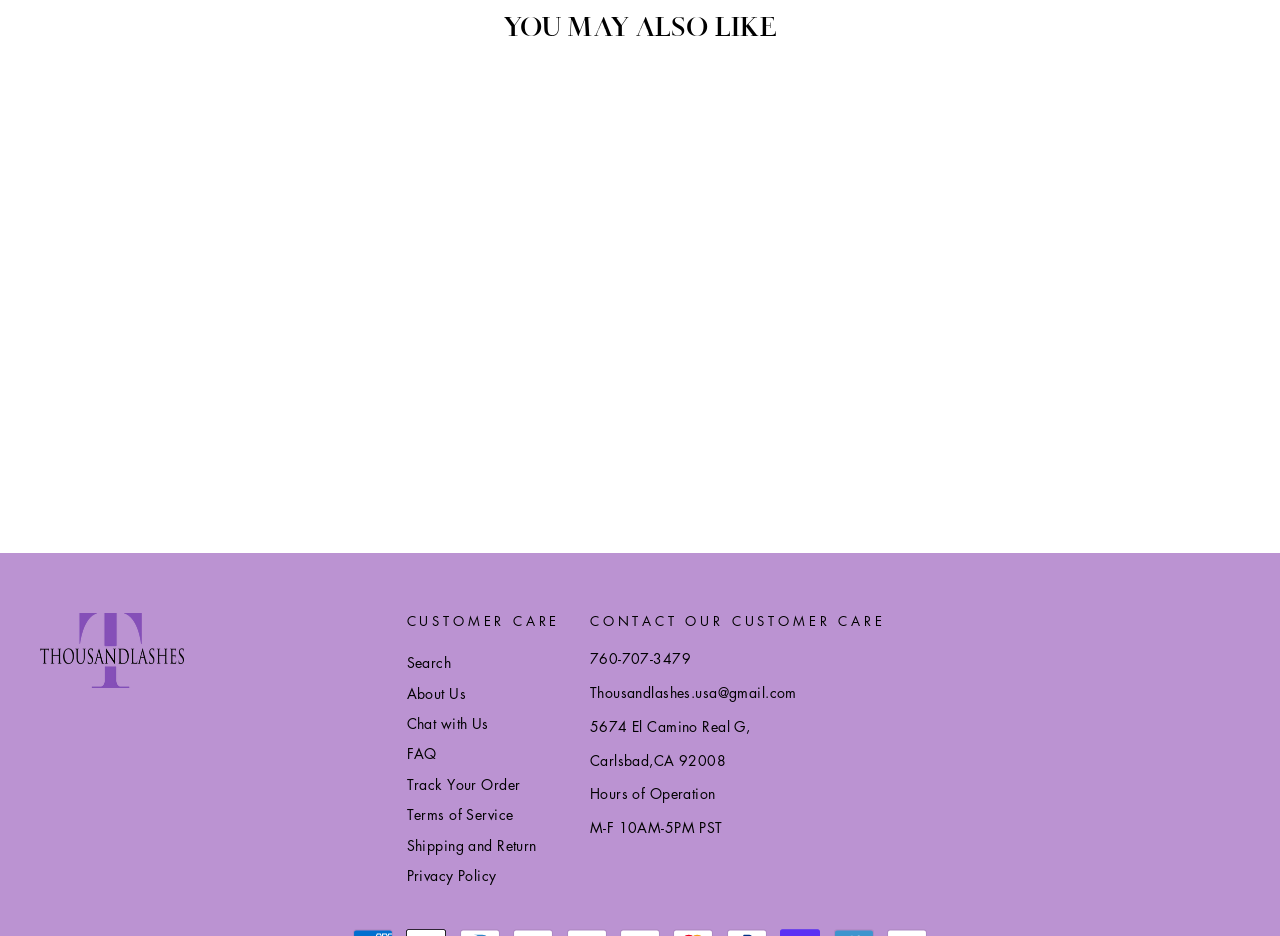Determine the bounding box coordinates of the clickable region to follow the instruction: "view terms of service".

[0.318, 0.856, 0.401, 0.885]